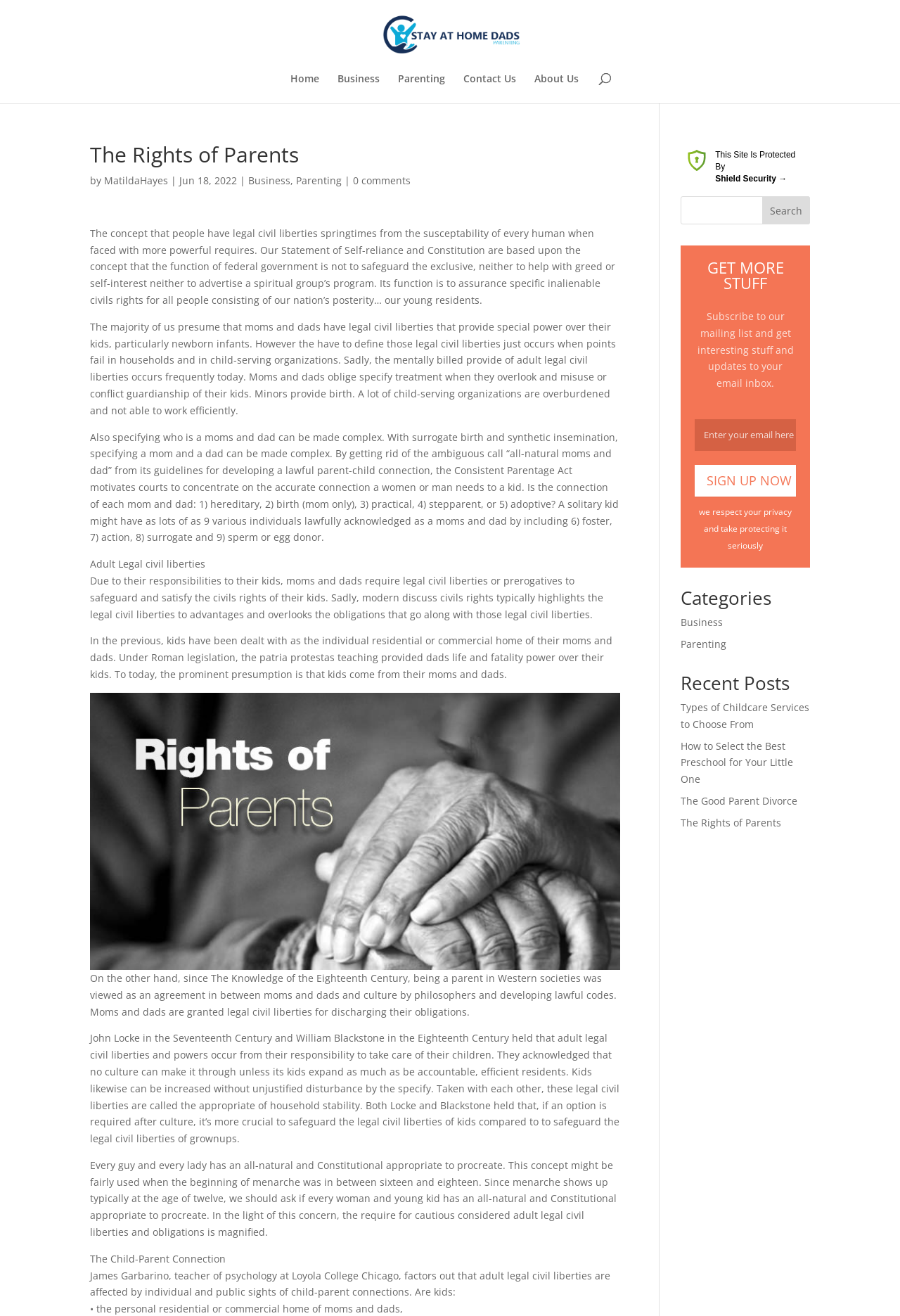Give an in-depth explanation of the webpage layout and content.

The webpage is titled "The Rights of Parents - Stay at Home Dads" and has a prominent heading "The Rights of Parents" at the top. Below the heading, there is a section with the author's name, "MatildaHayes", and the date "Jun 18, 2022". 

The main content of the webpage is divided into several sections, each discussing various aspects of parental rights. The first section explains the concept of legal civil liberties and how they relate to the function of government. The following sections delve into the complexities of defining parental rights, including the rights of mothers and fathers, and the obligations that come with those rights.

There are several links to other articles or categories on the webpage, including "Business", "Parenting", and "Recent Posts". The "Recent Posts" section lists four article titles, including "Types of Childcare Services to Choose From", "How to Select the Best Preschool for Your Little One", "The Good Parent Divorce", and "The Rights of Parents".

At the top of the webpage, there is a navigation menu with links to "Home", "Business", "Parenting", "Contact Us", and "About Us". There is also a search bar and a button to subscribe to a mailing list. 

In the bottom right corner of the webpage, there is a section titled "GET MORE STUFF" with a textbox to enter an email address and a button to sign up for the mailing list. Below this section, there is a list of categories, including "Business" and "Parenting", and a section titled "Recent Posts" with the same four article titles as mentioned earlier.

Throughout the webpage, there are several images, including a logo for "Stay at Home Dads" and a shield icon for "Shield Security", which is protecting the website.